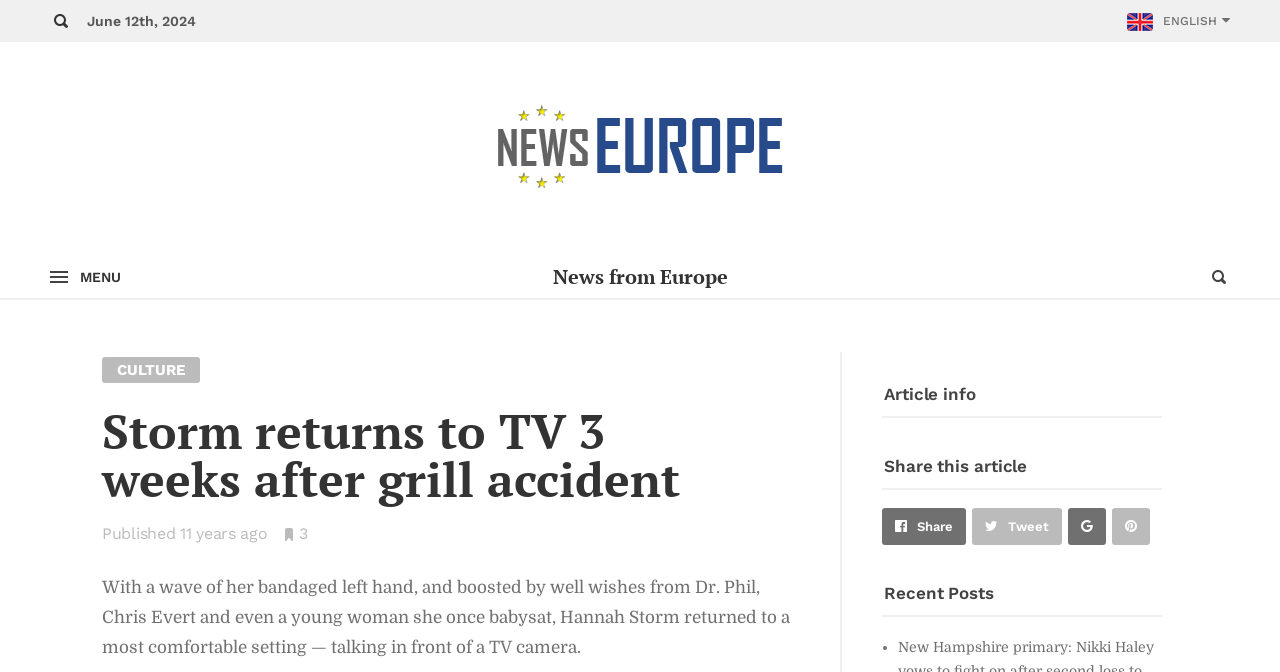Determine the bounding box of the UI element mentioned here: "Pin on Pinterest". The coordinates must be in the format [left, top, right, bottom] with values ranging from 0 to 1.

[0.869, 0.375, 0.898, 0.43]